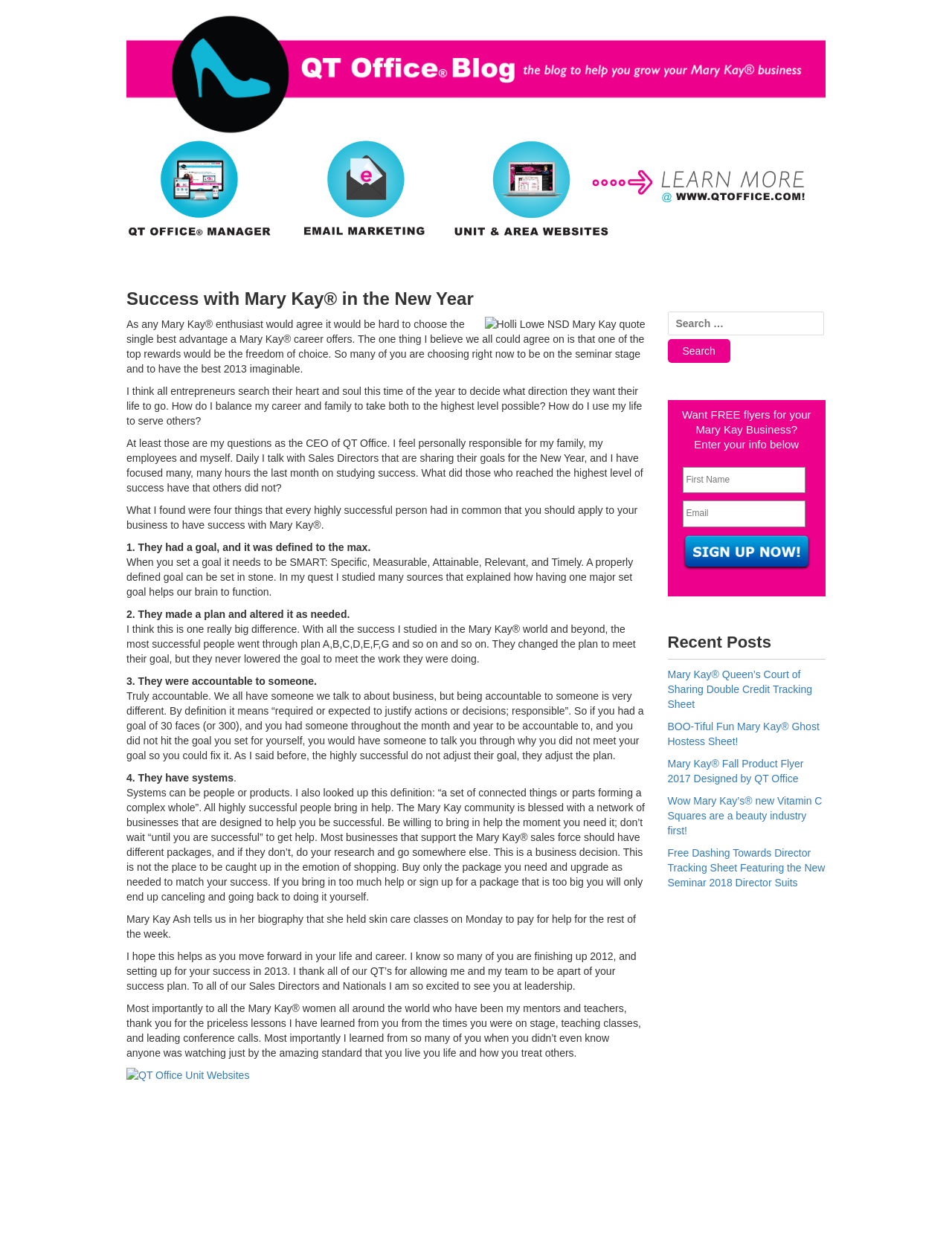Determine the bounding box coordinates of the clickable element to complete this instruction: "Search for something". Provide the coordinates in the format of four float numbers between 0 and 1, [left, top, right, bottom].

[0.701, 0.25, 0.867, 0.291]